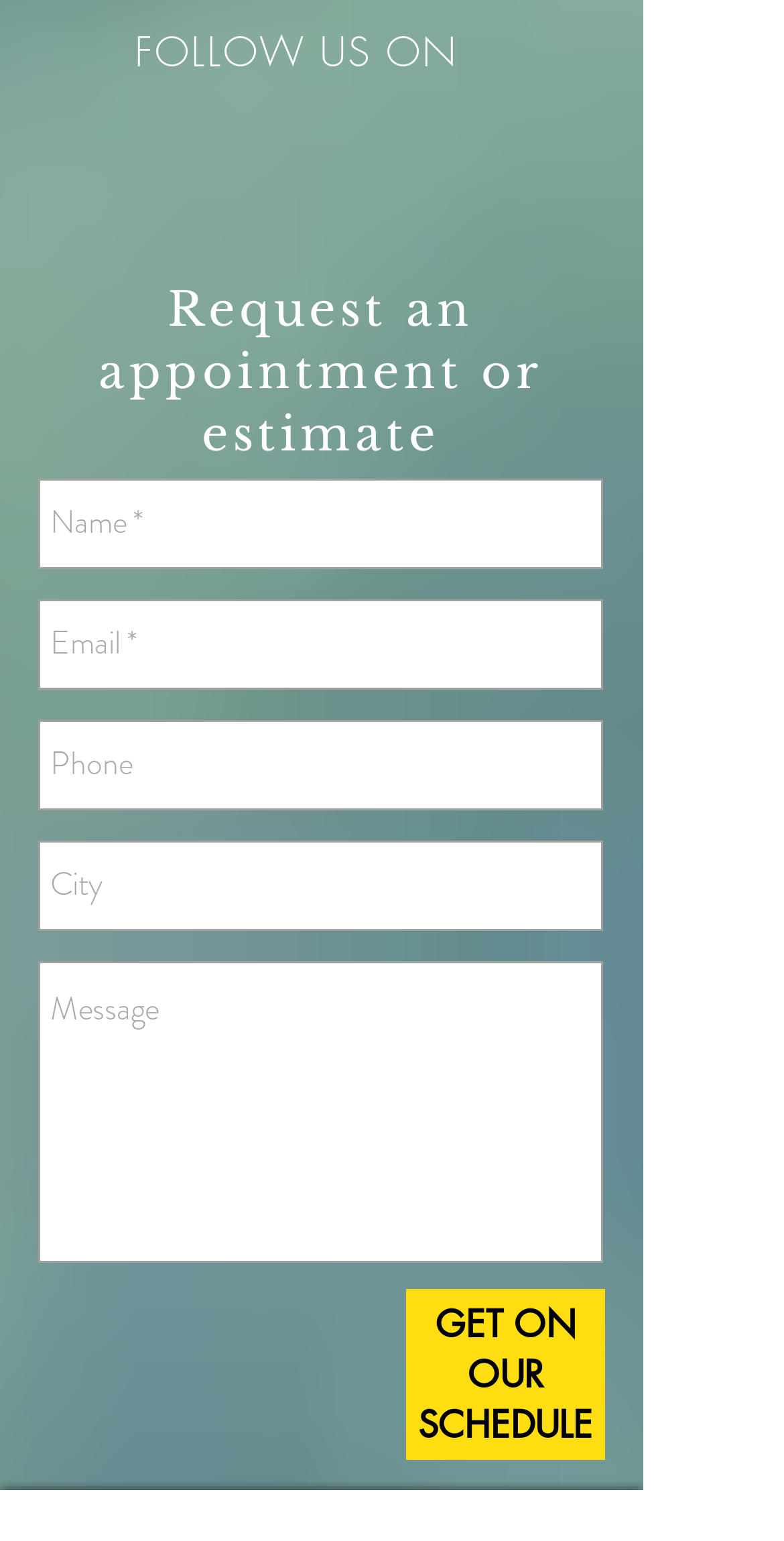What is the text on the button? Look at the image and give a one-word or short phrase answer.

GET ON OUR SCHEDULE